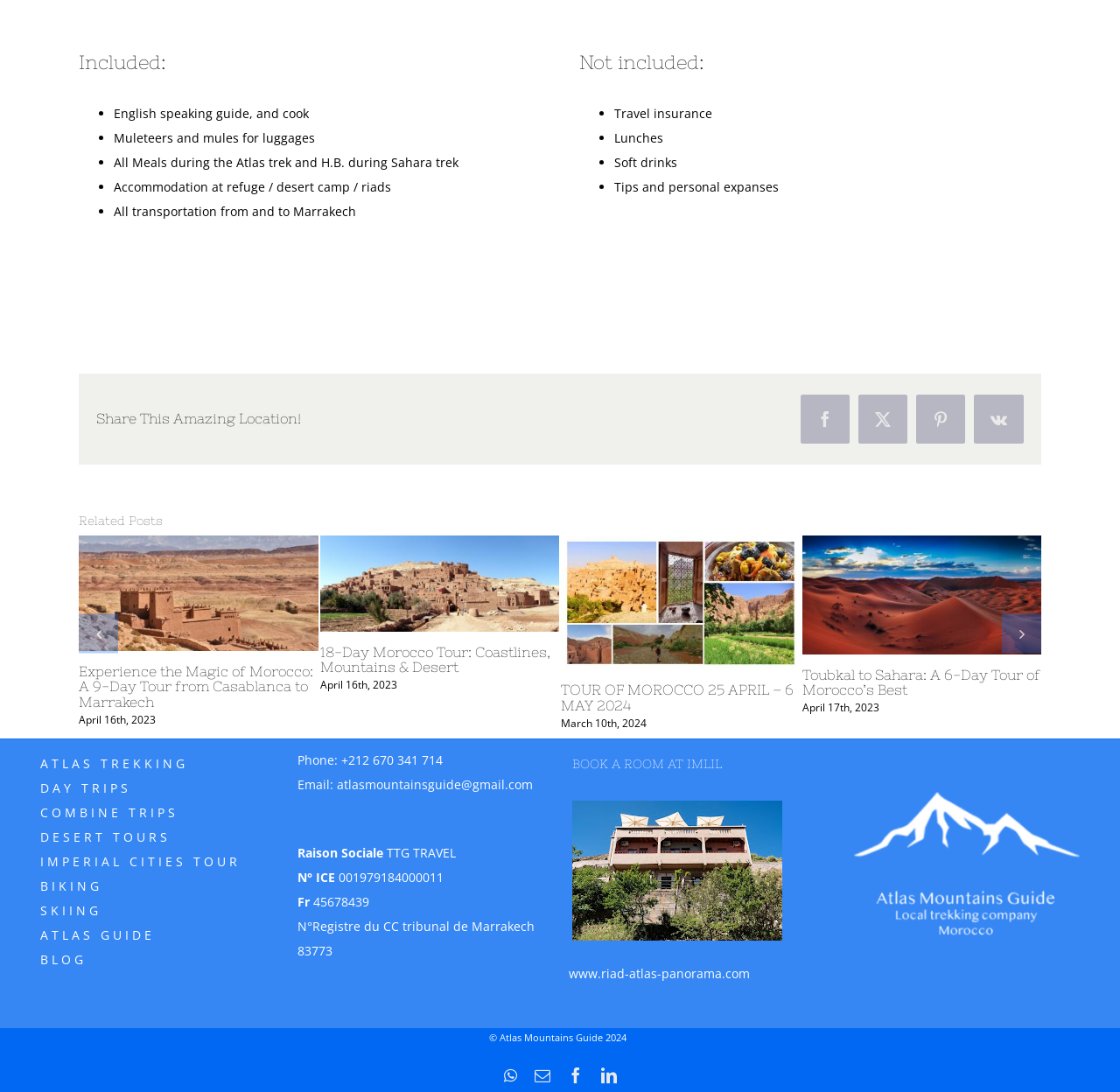Determine the bounding box coordinates for the HTML element mentioned in the following description: "www.riad-atlas-panorama.com". The coordinates should be a list of four floats ranging from 0 to 1, represented as [left, top, right, bottom].

[0.508, 0.908, 0.67, 0.924]